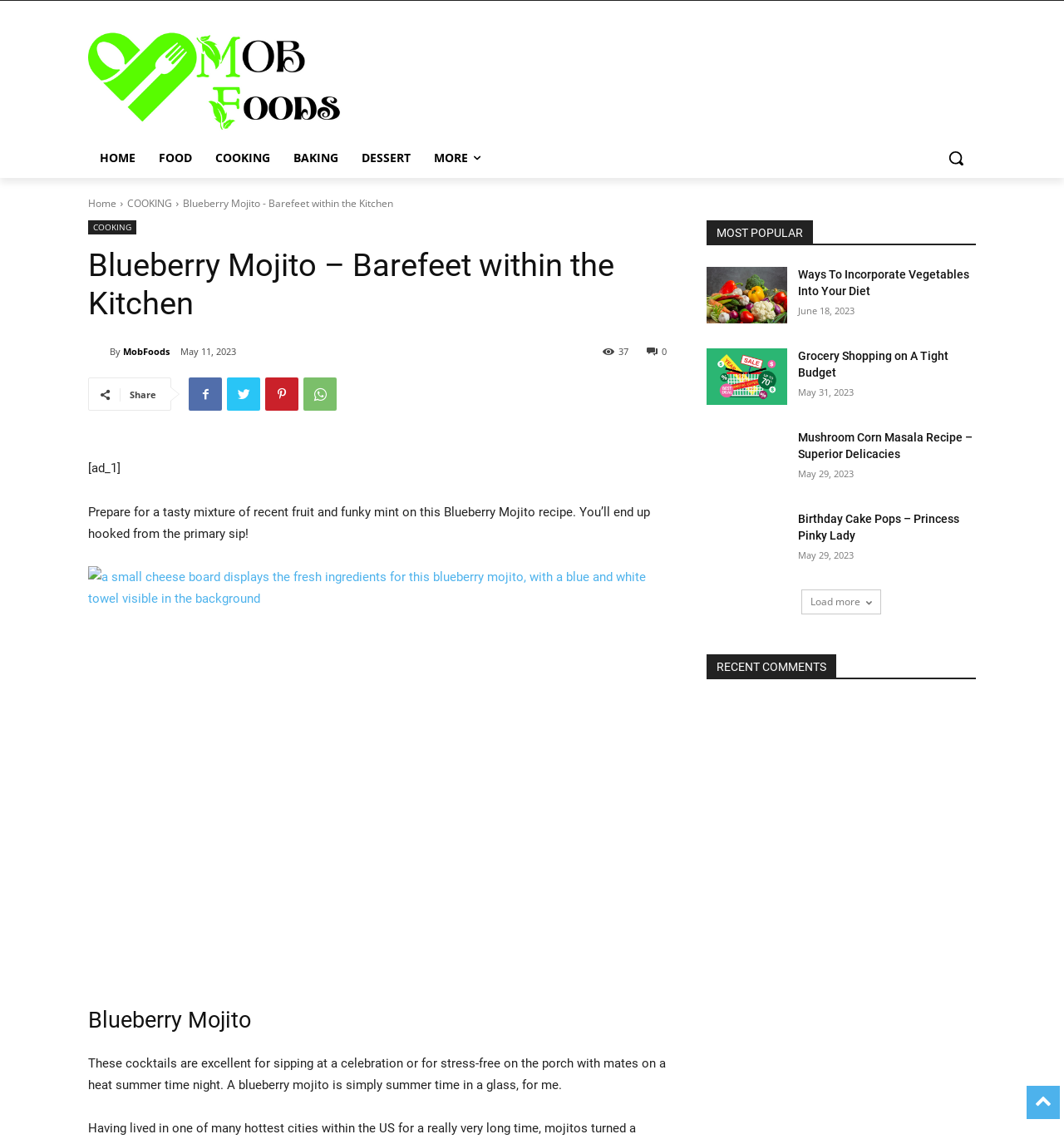Specify the bounding box coordinates of the element's region that should be clicked to achieve the following instruction: "Read the 'Blueberry Mojito' recipe". The bounding box coordinates consist of four float numbers between 0 and 1, in the format [left, top, right, bottom].

[0.083, 0.441, 0.611, 0.473]